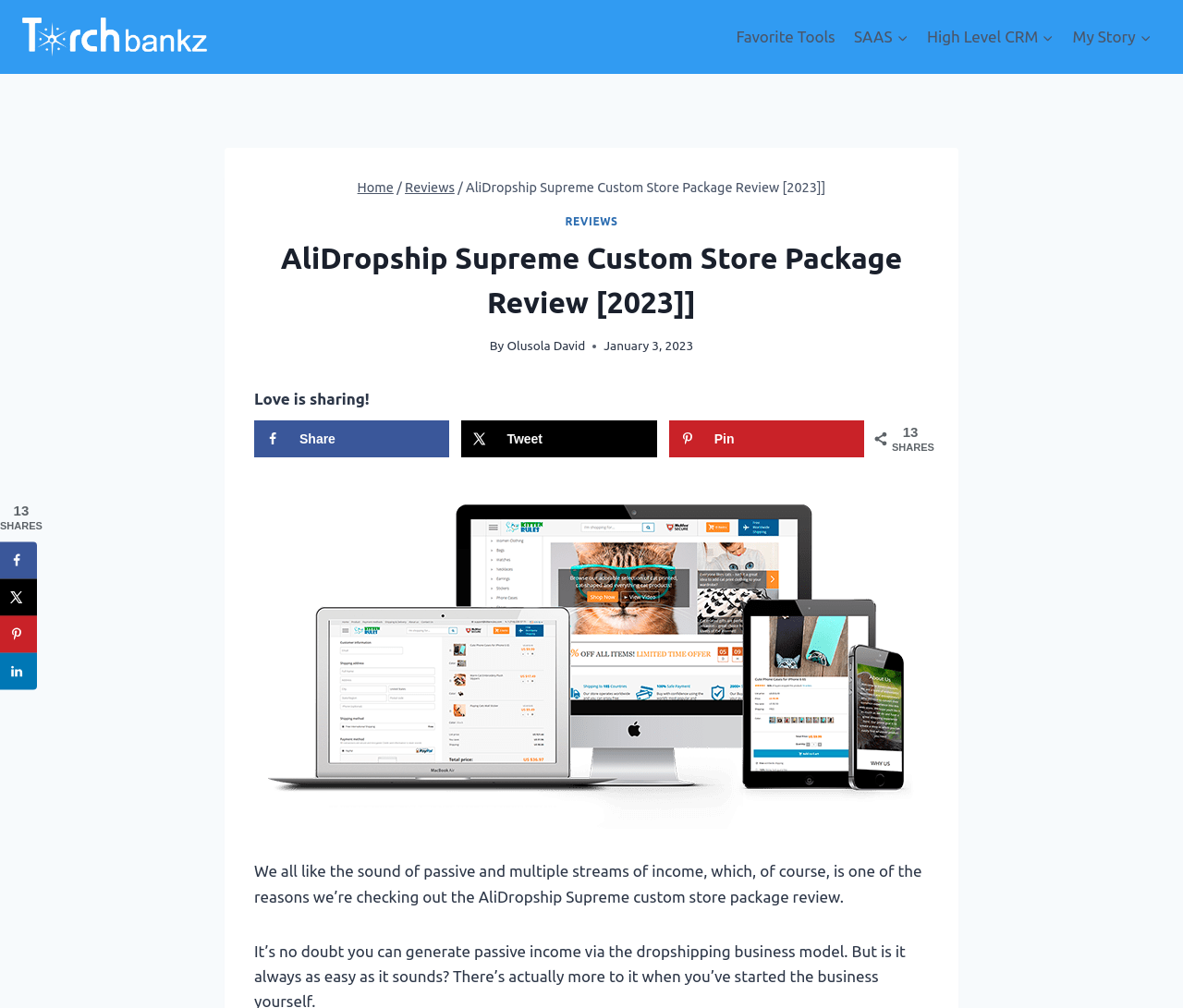Please determine the bounding box coordinates of the section I need to click to accomplish this instruction: "Follow Wolf River Campground on Facebook".

None